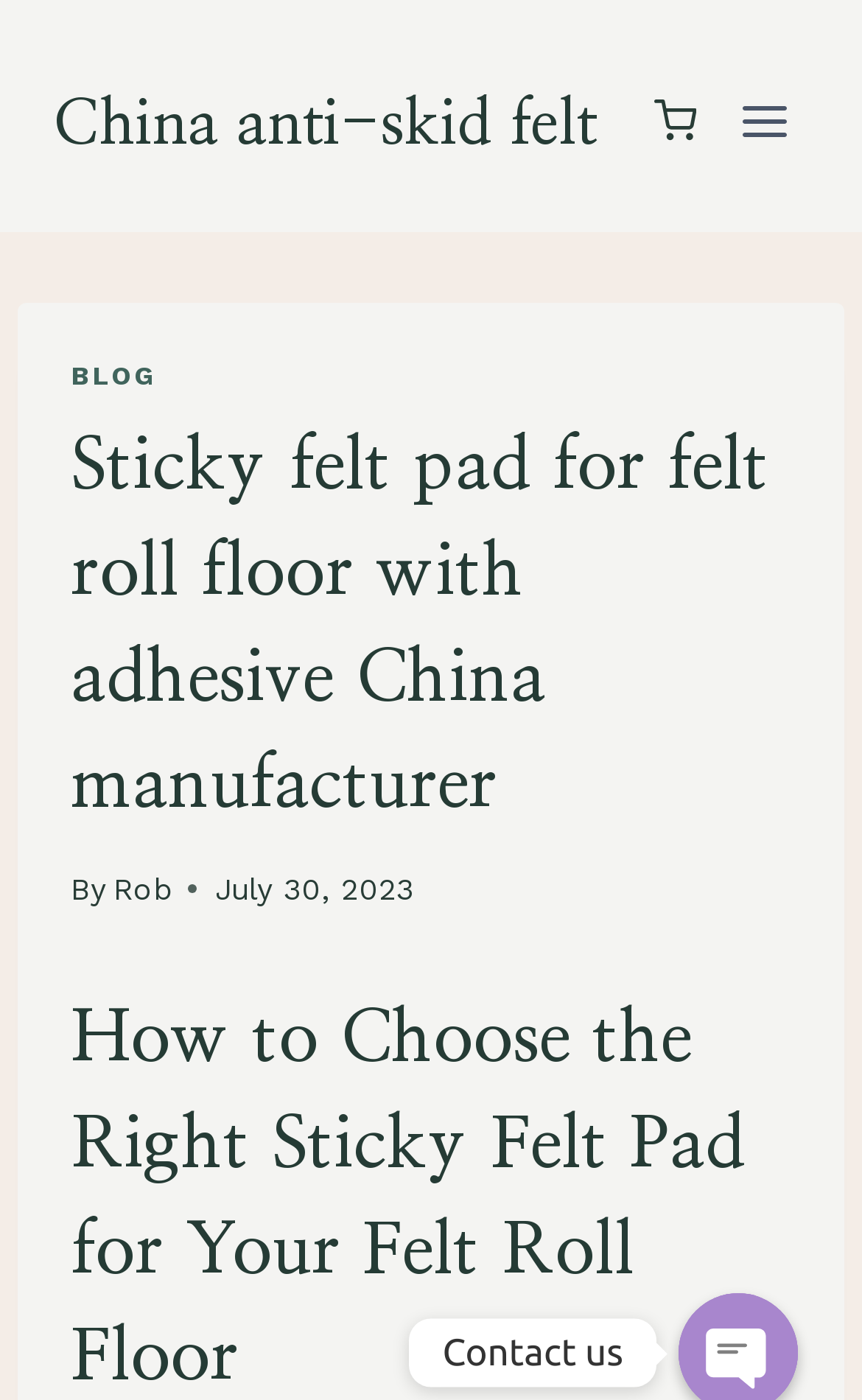What is the date of the blog post?
Please provide a comprehensive answer based on the visual information in the image.

I found the date of the blog post by looking at the time element, which contains the text 'July 30, 2023'.